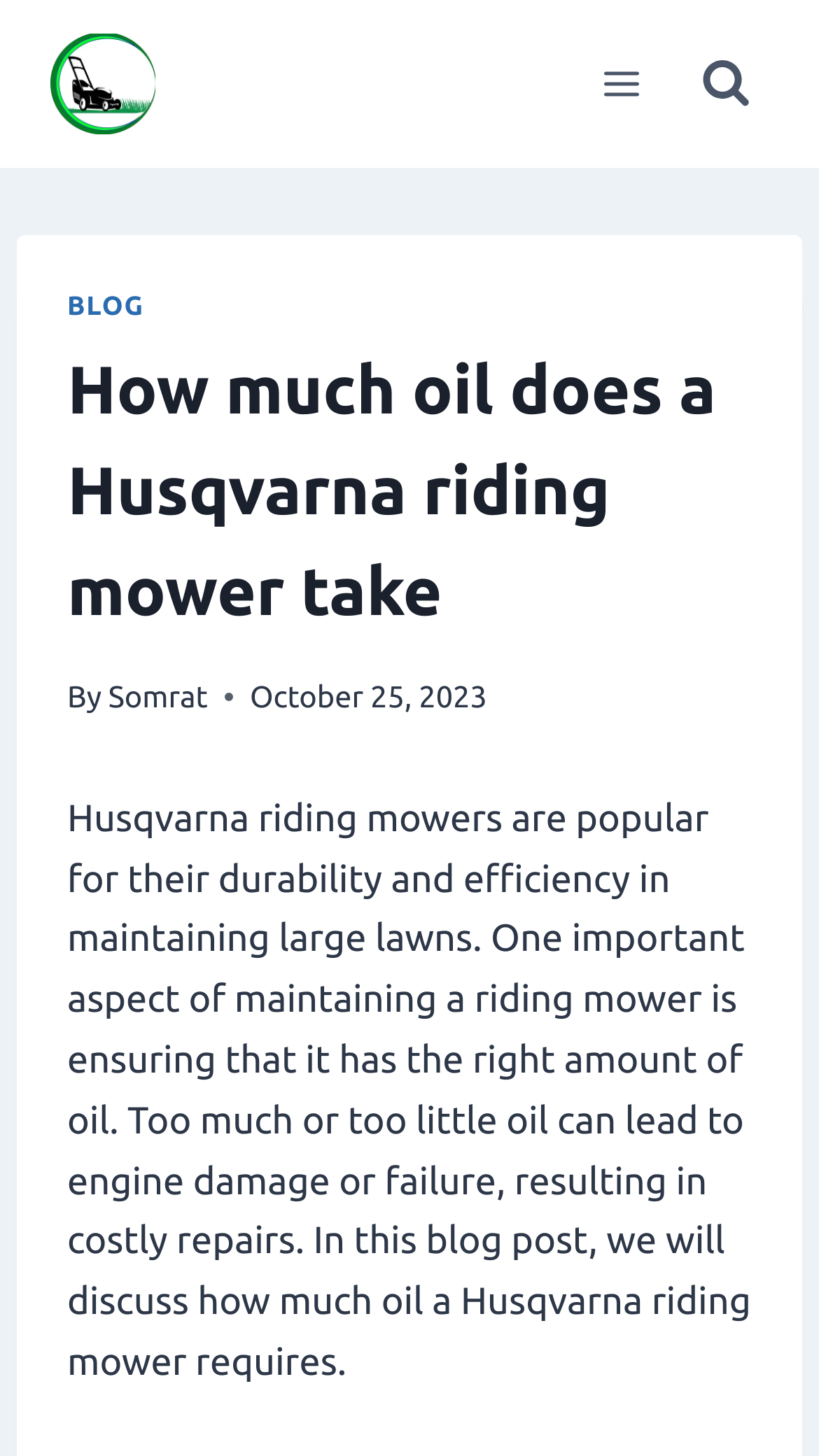Who wrote this blog post?
Based on the screenshot, respond with a single word or phrase.

Somrat